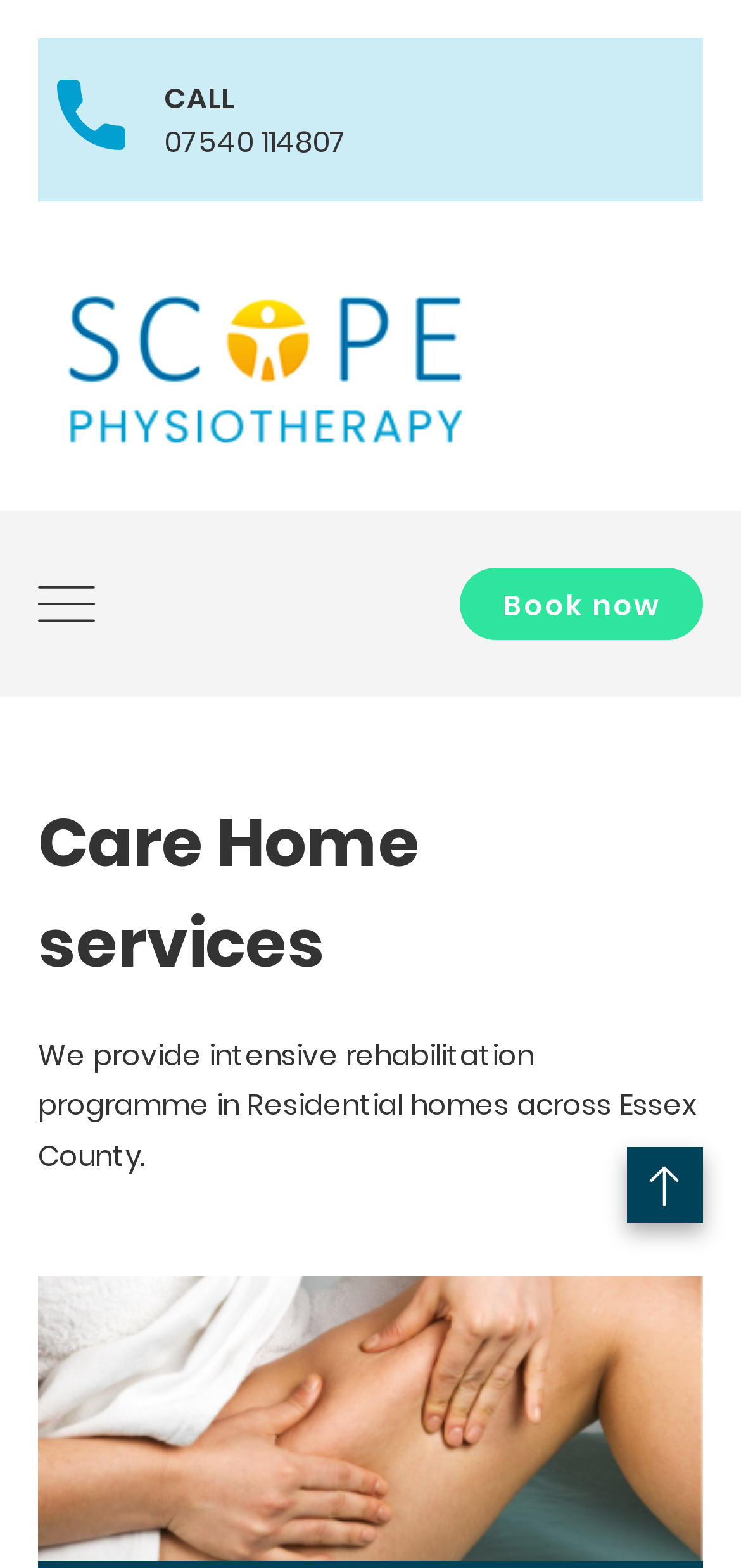Provide a one-word or brief phrase answer to the question:
What is the purpose of the care home services?

Intensive rehabilitation programme